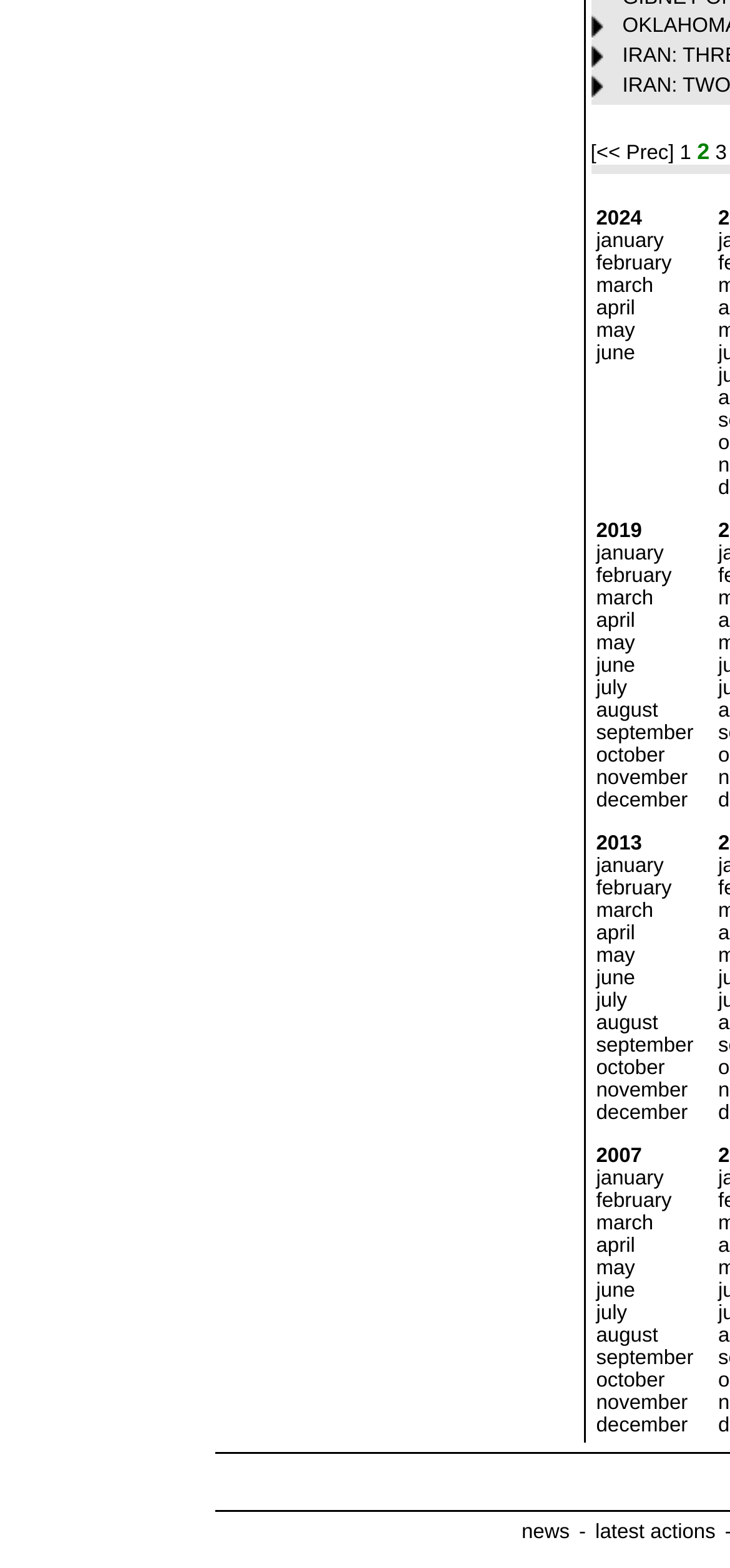Please provide a brief answer to the question using only one word or phrase: 
What is the last month listed in the 2007 calendar?

December